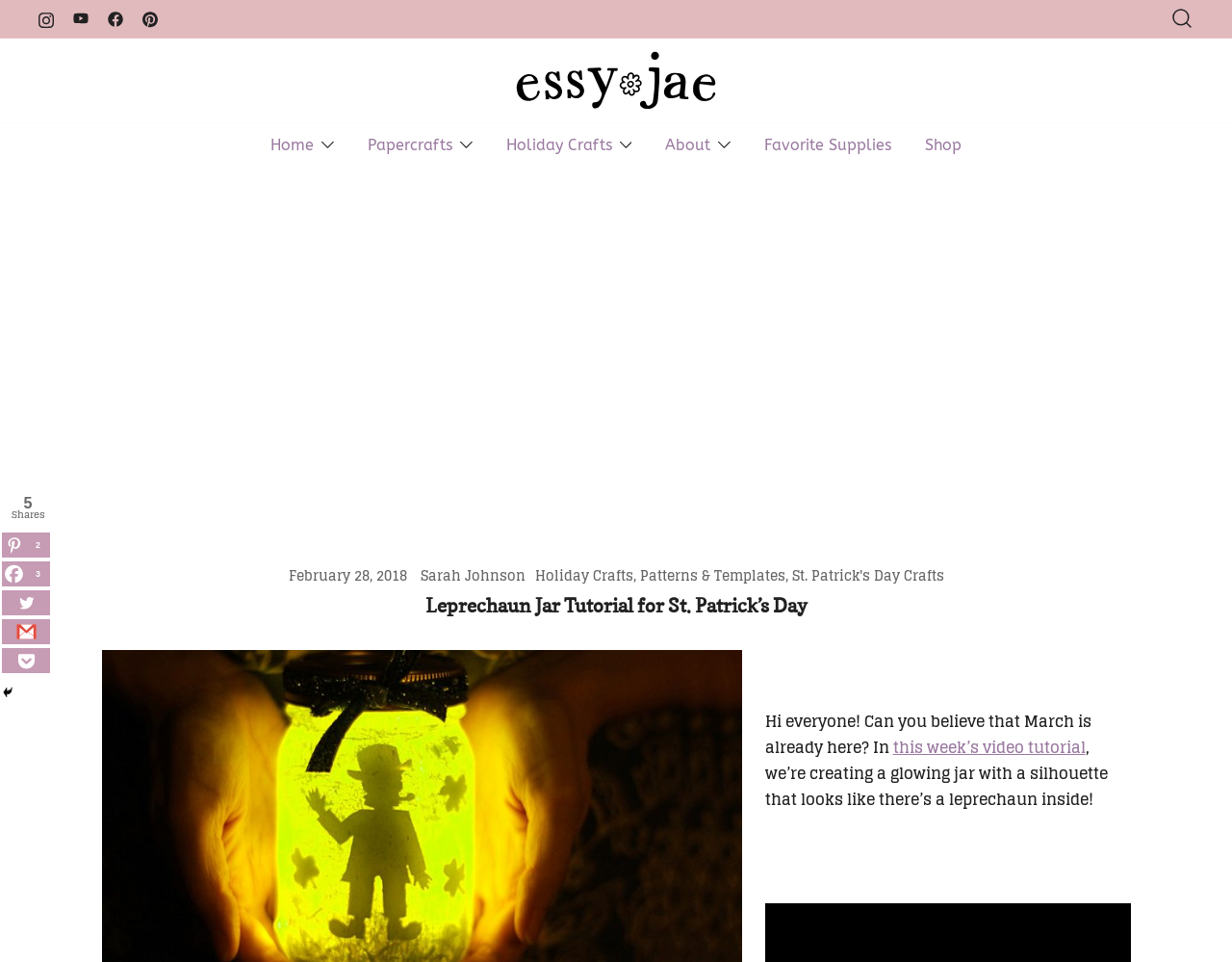Can you specify the bounding box coordinates of the area that needs to be clicked to fulfill the following instruction: "Search for a product"?

[0.95, 0.006, 0.969, 0.033]